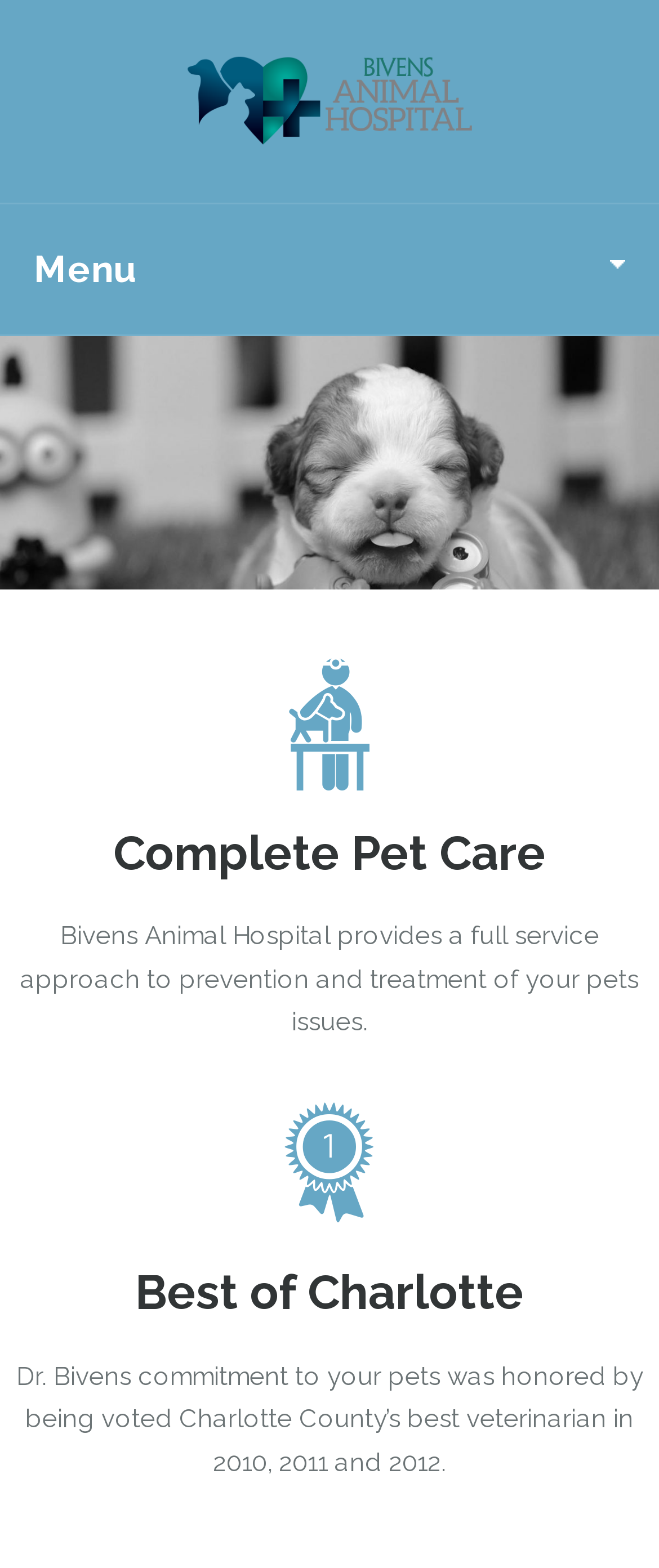What is the hospital's recognition?
Provide a one-word or short-phrase answer based on the image.

Best of Charlotte